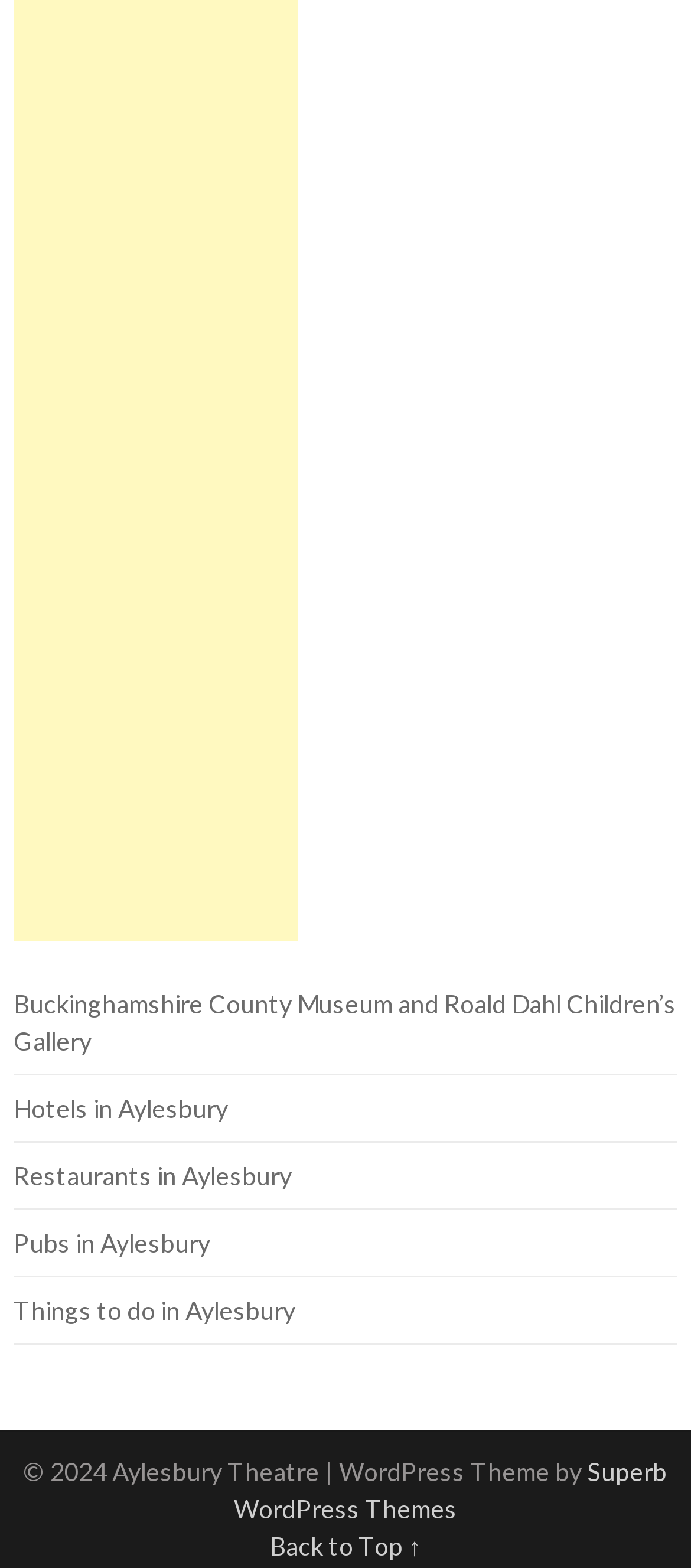Determine the bounding box for the described UI element: "Things to do in Aylesbury".

[0.02, 0.826, 0.428, 0.845]